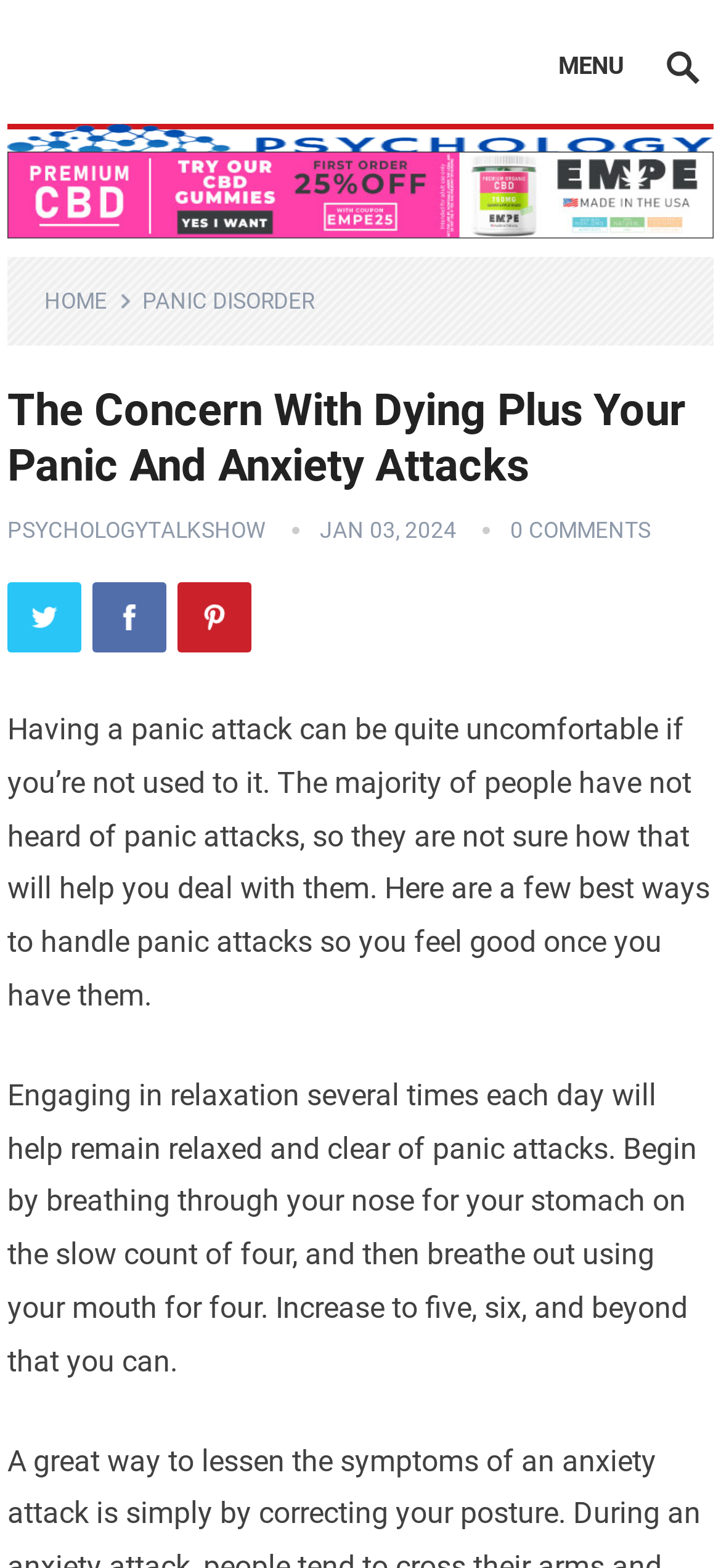Determine the bounding box coordinates (top-left x, top-left y, bottom-right x, bottom-right y) of the UI element described in the following text: Panic Disorder

[0.197, 0.184, 0.472, 0.201]